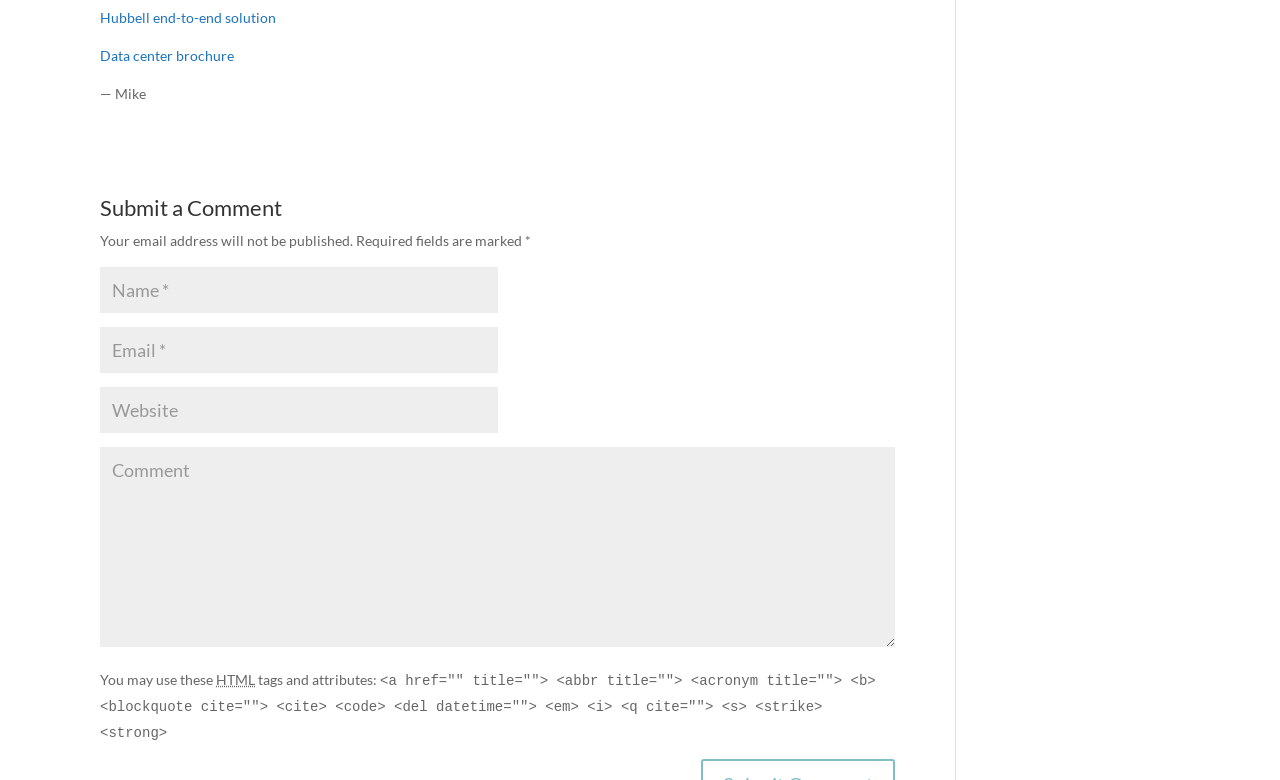Answer the following in one word or a short phrase: 
What is the purpose of the text 'Your email address will not be published'?

To inform users about email privacy